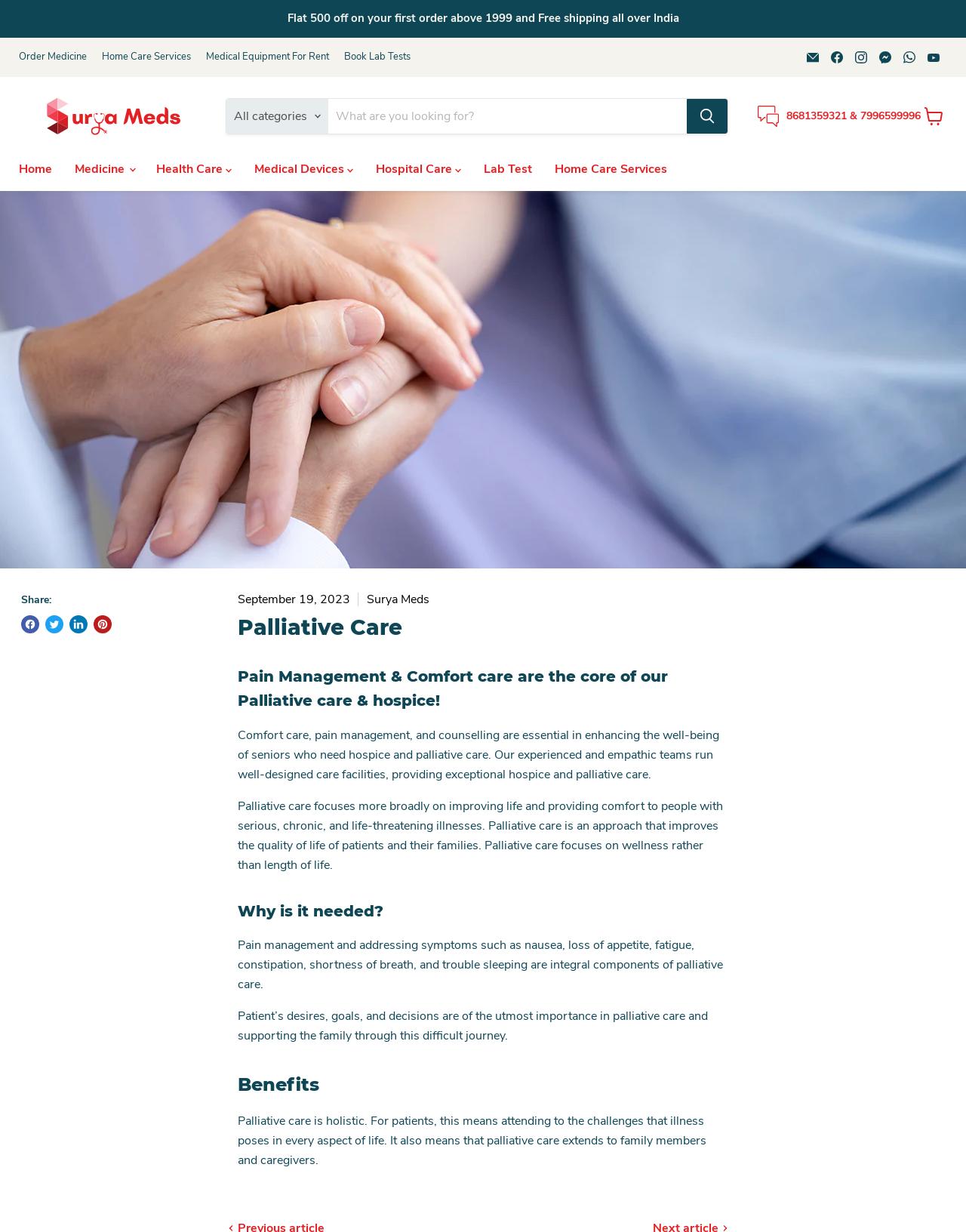Provide a single word or phrase to answer the given question: 
How can users contact Surya Meds?

Phone number and email